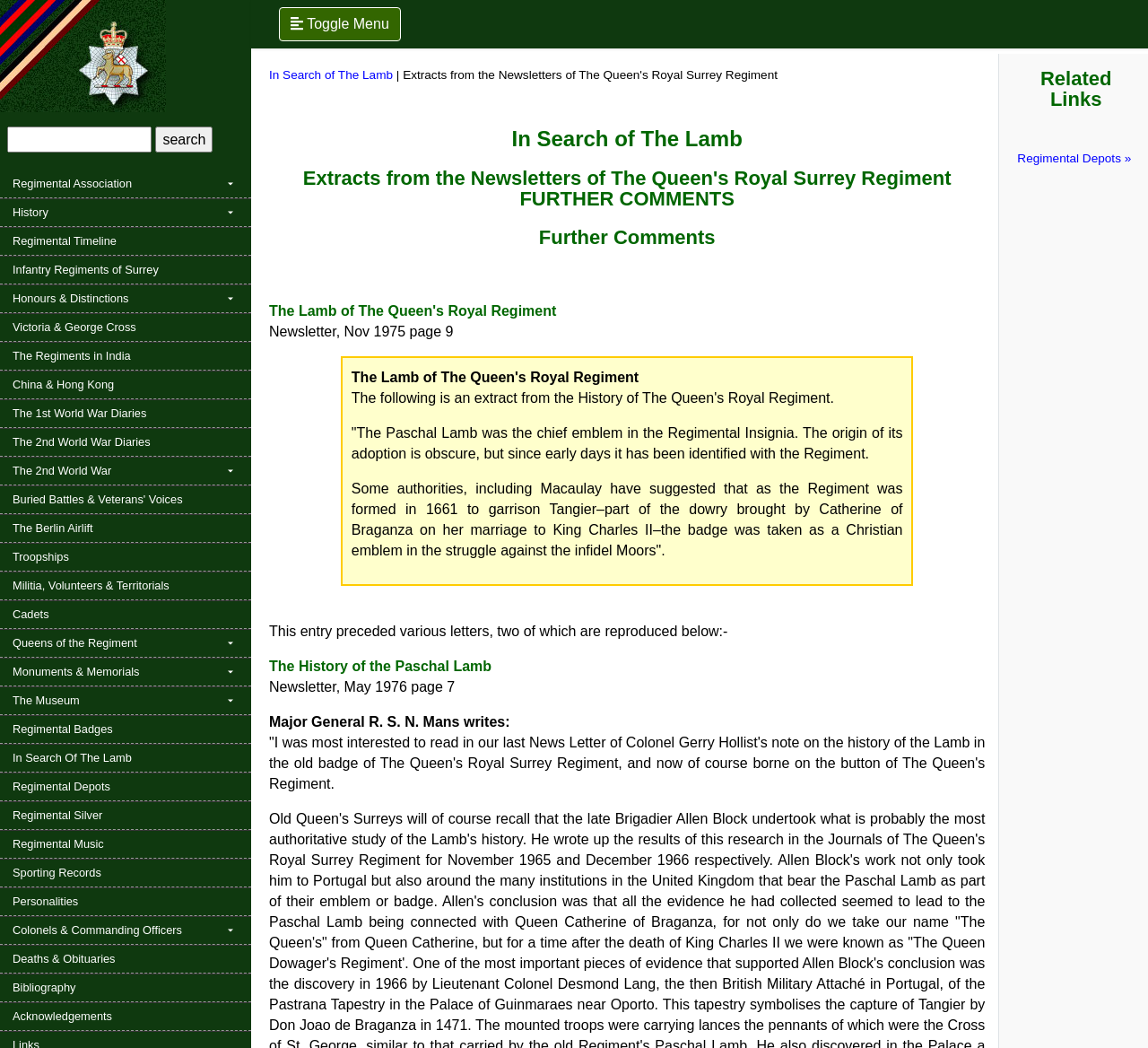Specify the bounding box coordinates of the element's region that should be clicked to achieve the following instruction: "Toggle the menu". The bounding box coordinates consist of four float numbers between 0 and 1, in the format [left, top, right, bottom].

[0.243, 0.007, 0.349, 0.039]